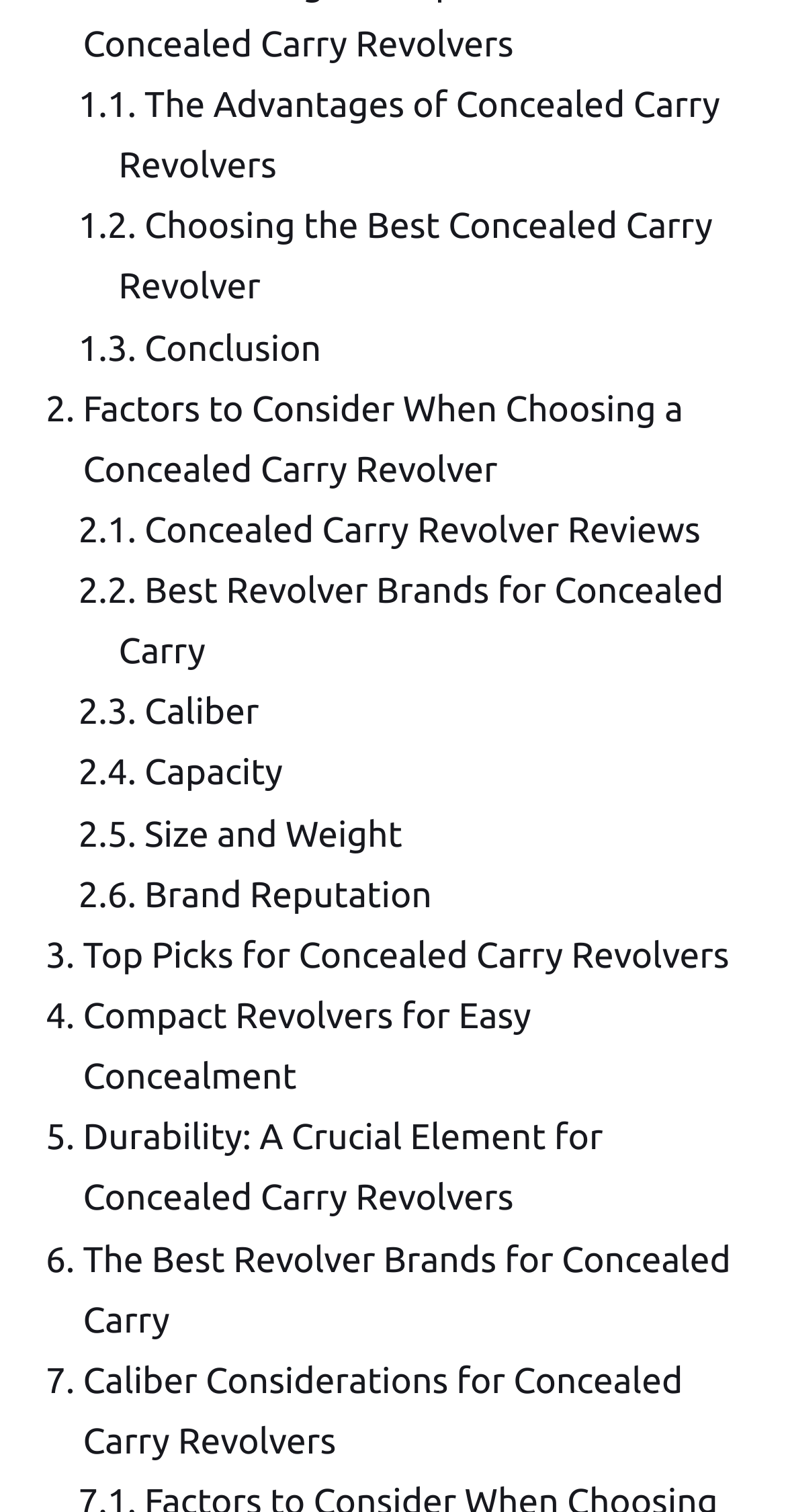Answer in one word or a short phrase: 
What is the likely purpose of the webpage?

To educate on concealed carry revolvers